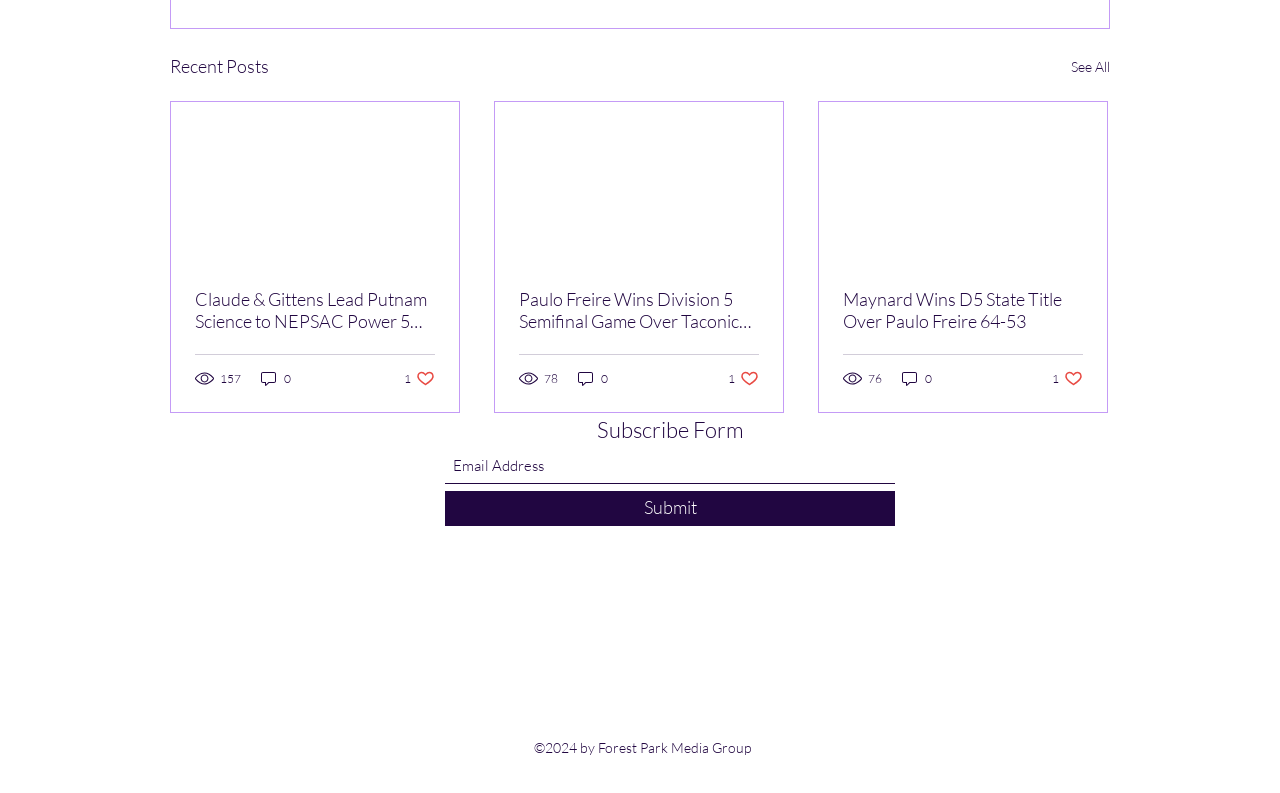Please locate the bounding box coordinates of the element that should be clicked to achieve the given instruction: "Click on the 'Submit' button".

[0.348, 0.619, 0.699, 0.663]